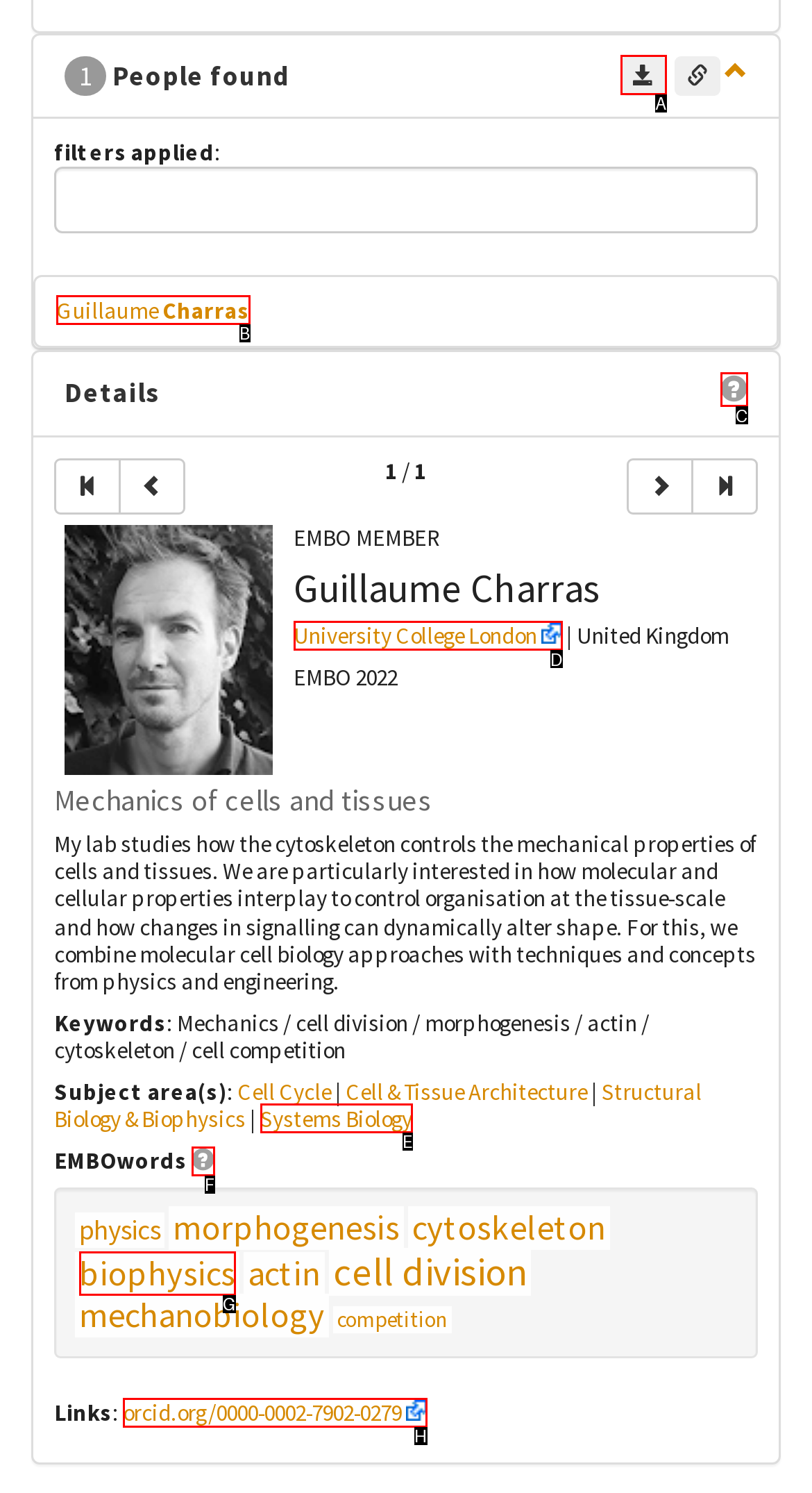Select the letter from the given choices that aligns best with the description: University College London. Reply with the specific letter only.

D